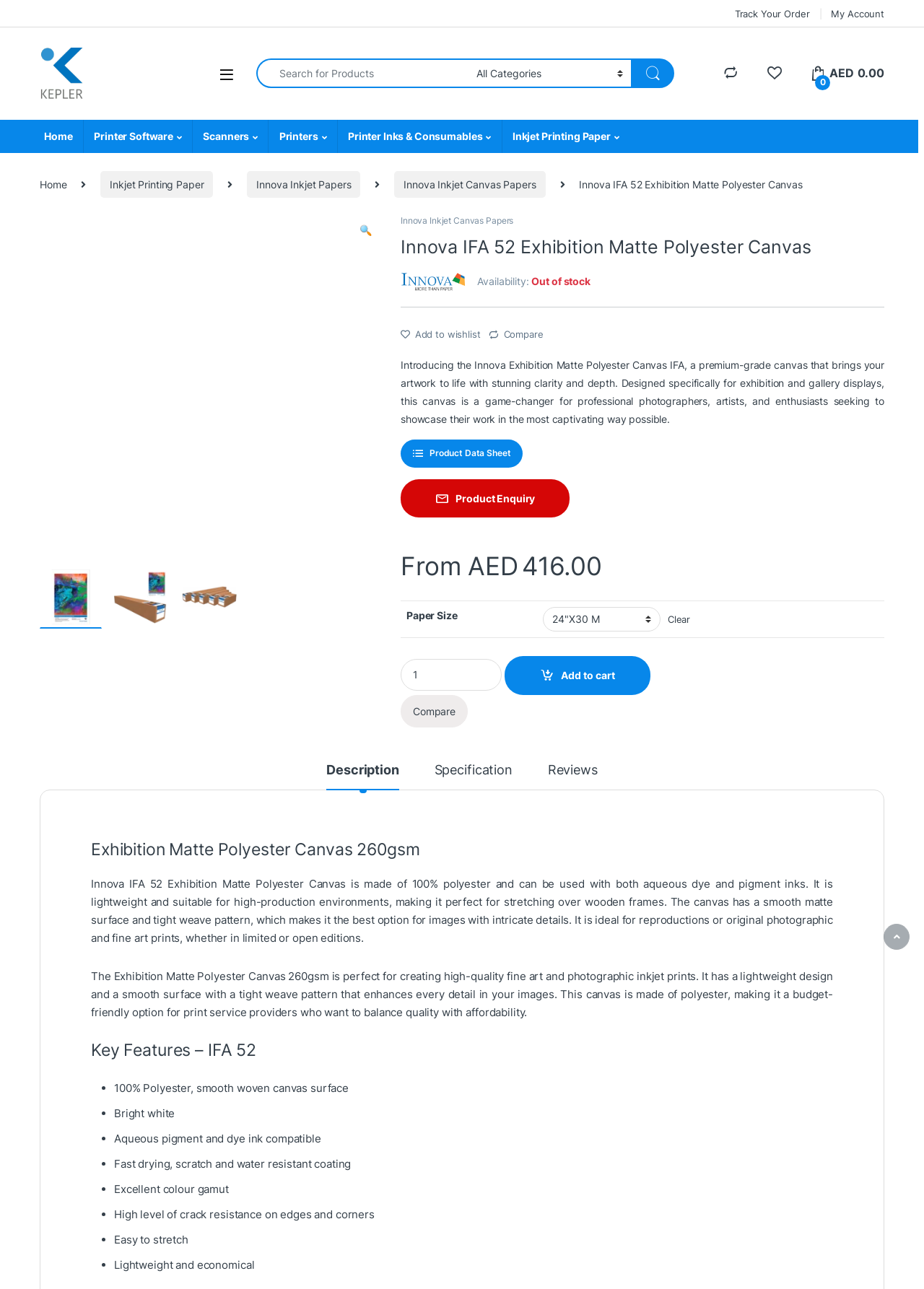Extract the bounding box coordinates for the HTML element that matches this description: "Printer Inks & Consumables". The coordinates should be four float numbers between 0 and 1, i.e., [left, top, right, bottom].

[0.365, 0.093, 0.543, 0.119]